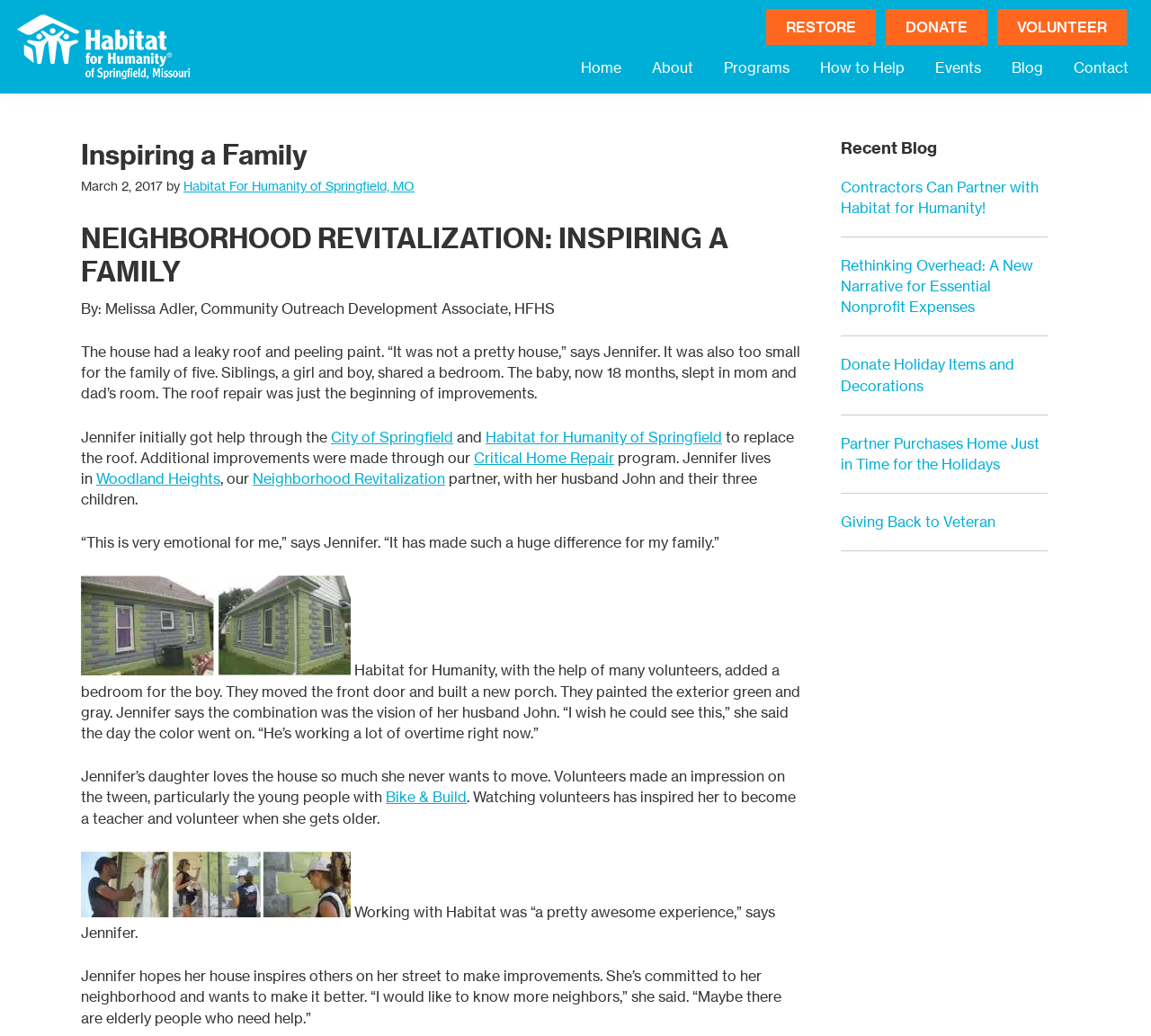Can you give a detailed response to the following question using the information from the image? What is the name of the organization that inspired Jennifer's daughter?

I determined the answer by finding the link element with the text 'Bike & Build' which is mentioned as the organization that inspired Jennifer's daughter.